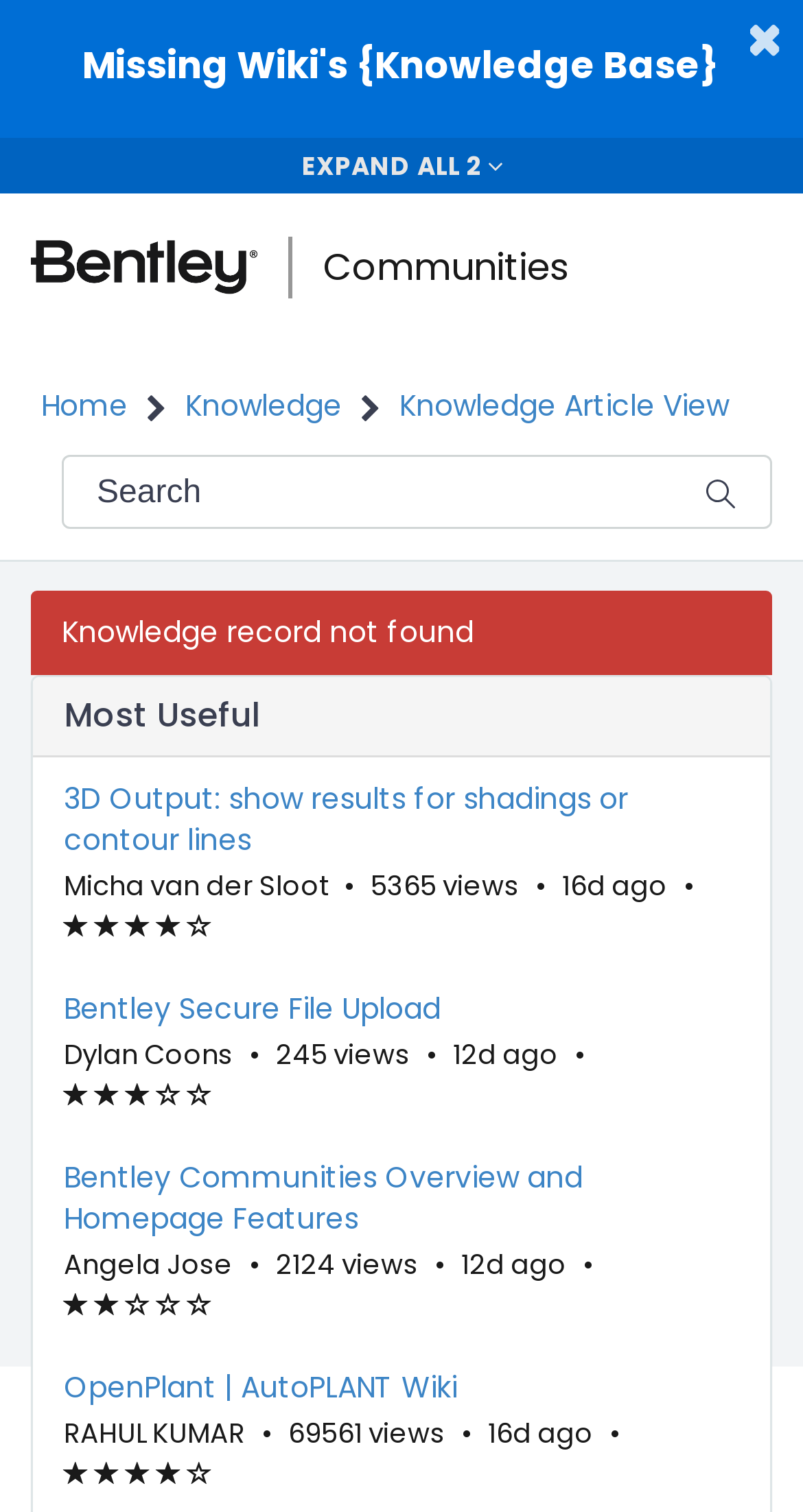Identify the bounding box coordinates of the area you need to click to perform the following instruction: "Search for something".

[0.077, 0.301, 0.962, 0.35]